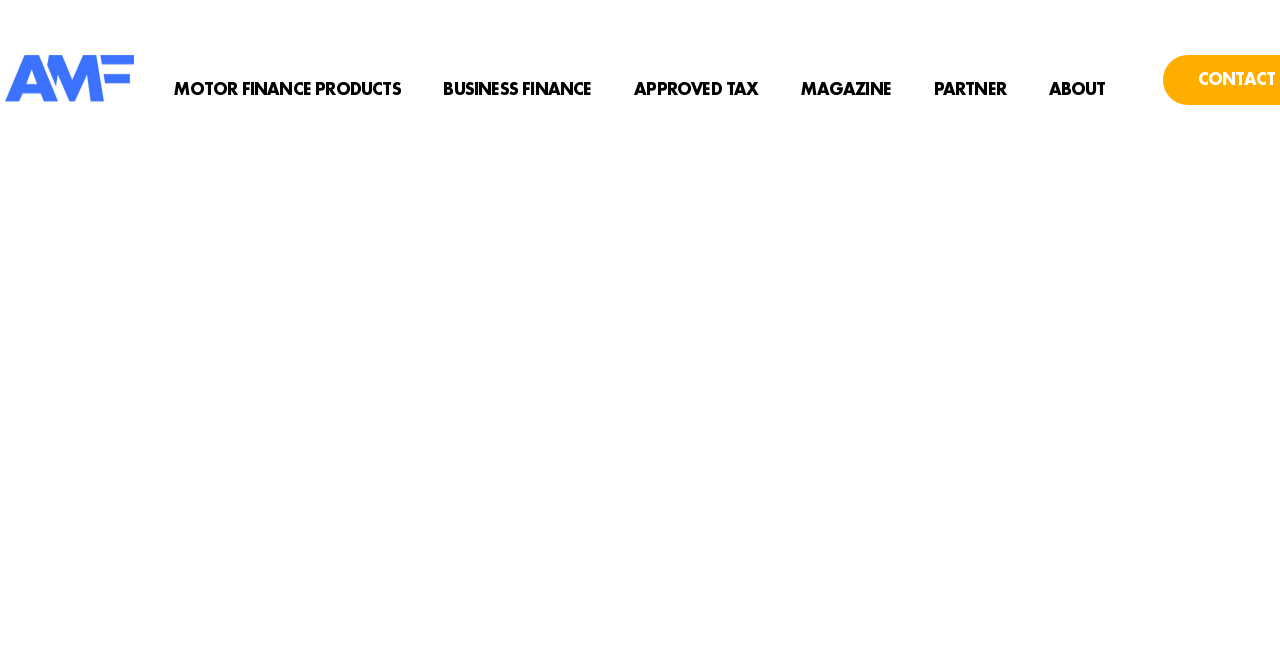Provide the bounding box coordinates for the specified HTML element described in this description: "APPROVED TAX". The coordinates should be four float numbers ranging from 0 to 1, in the format [left, top, right, bottom].

[0.479, 0.109, 0.609, 0.169]